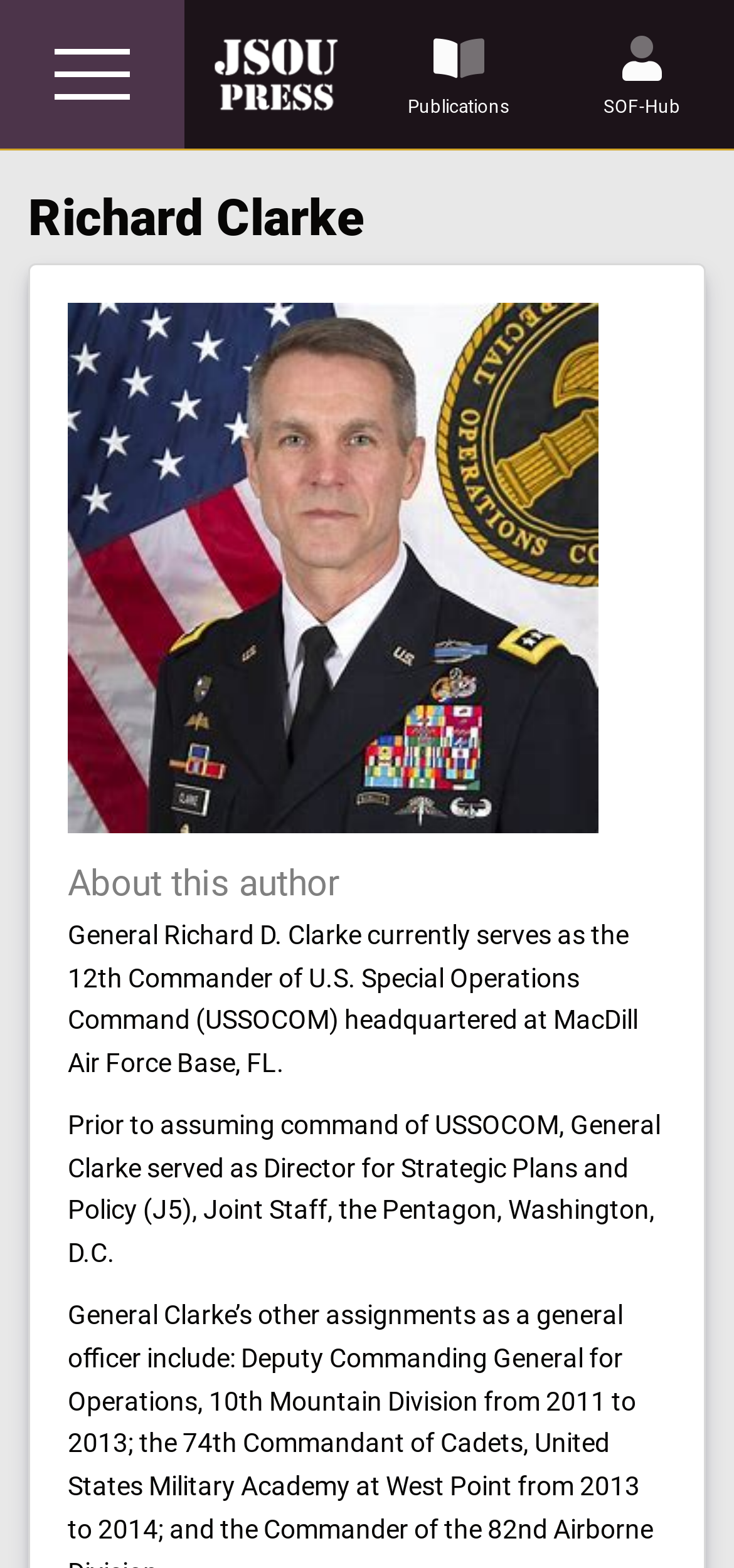Show the bounding box coordinates for the HTML element as described: "SOF-Hub".

[0.822, 0.017, 0.928, 0.078]